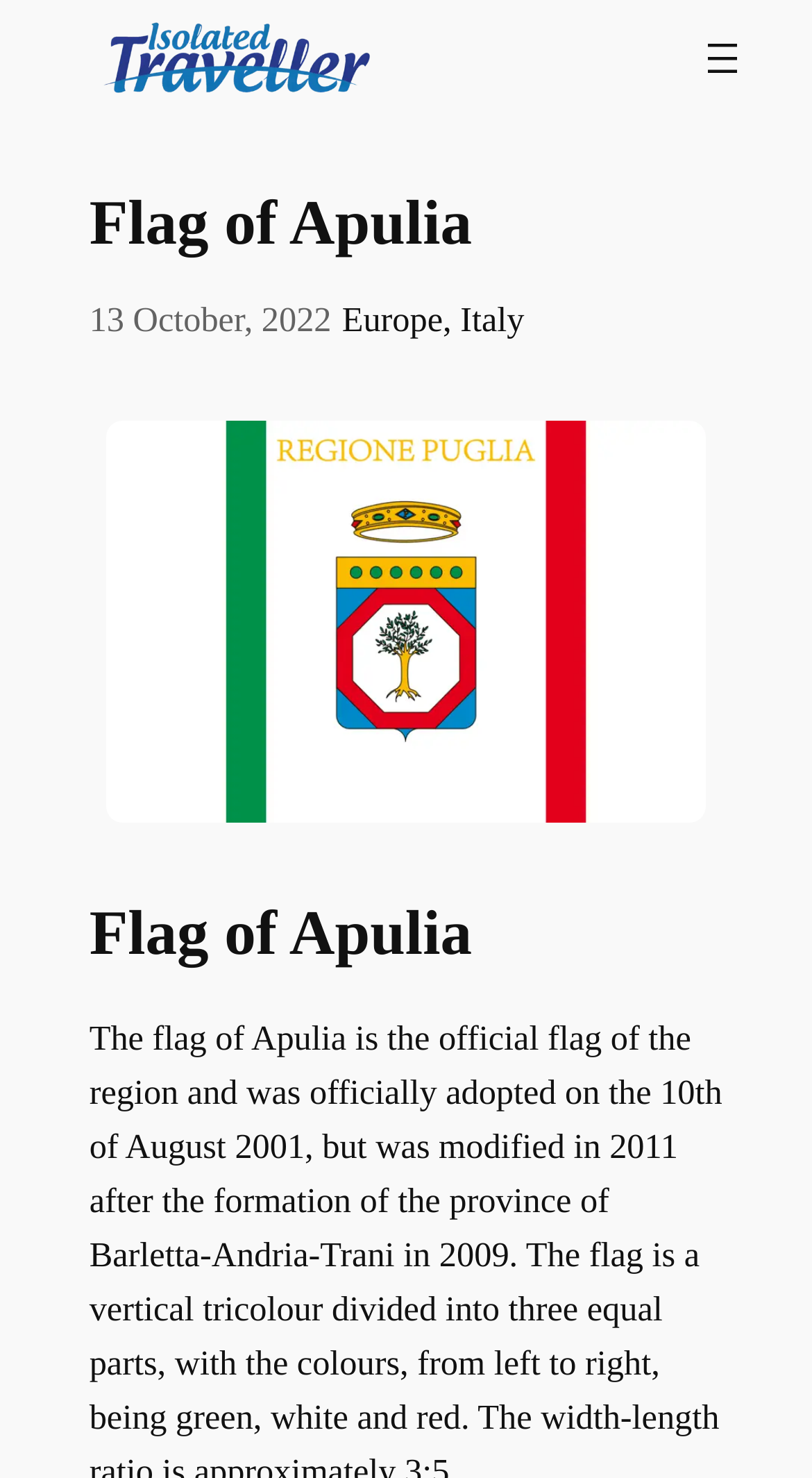Identify and provide the bounding box for the element described by: "alt="Isolated Traveller"".

[0.08, 0.0, 0.503, 0.078]